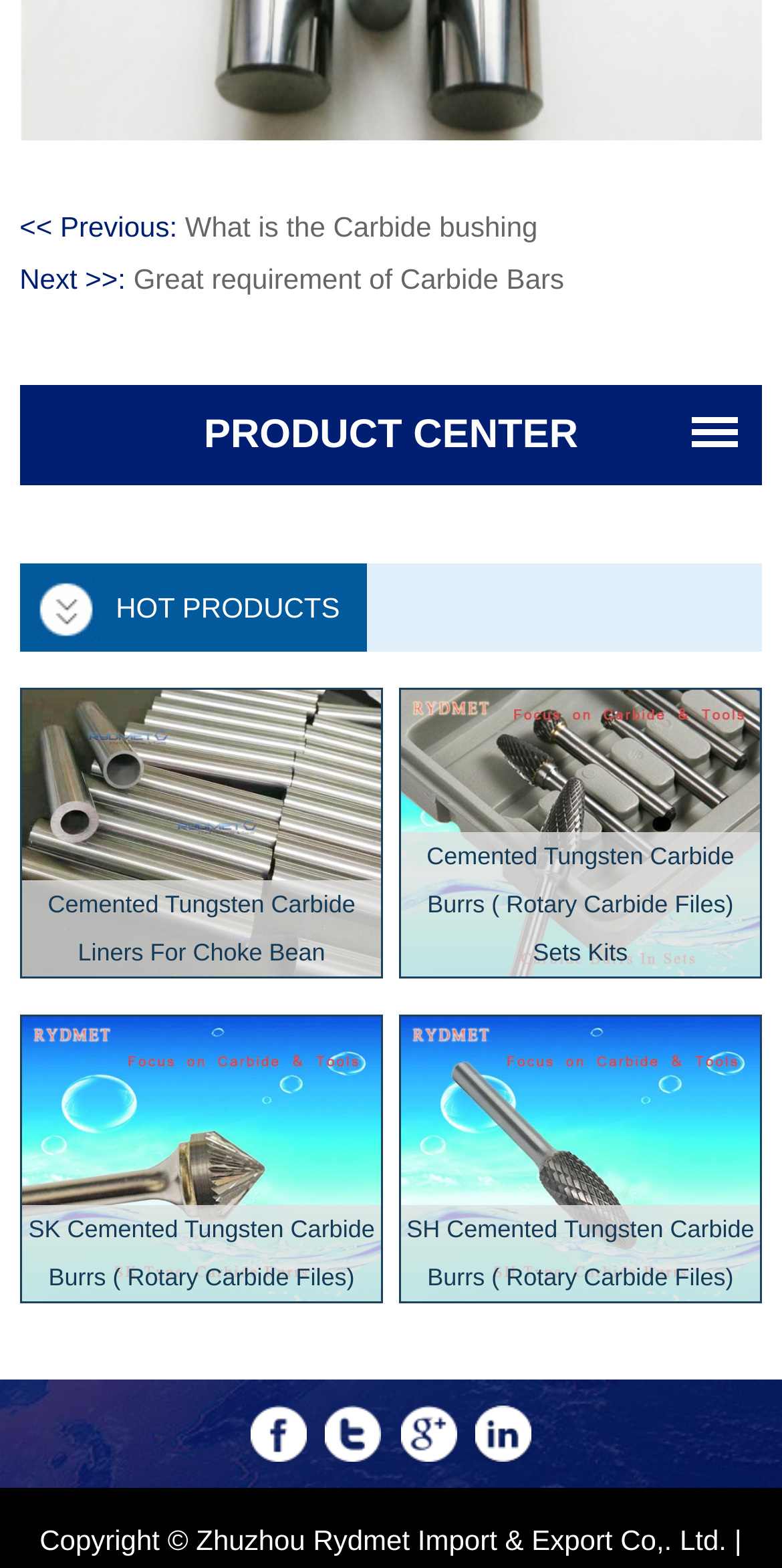Could you highlight the region that needs to be clicked to execute the instruction: "Check 'Cemented Tungsten Carbide Liners For Choke Bean' product details"?

[0.028, 0.561, 0.488, 0.622]